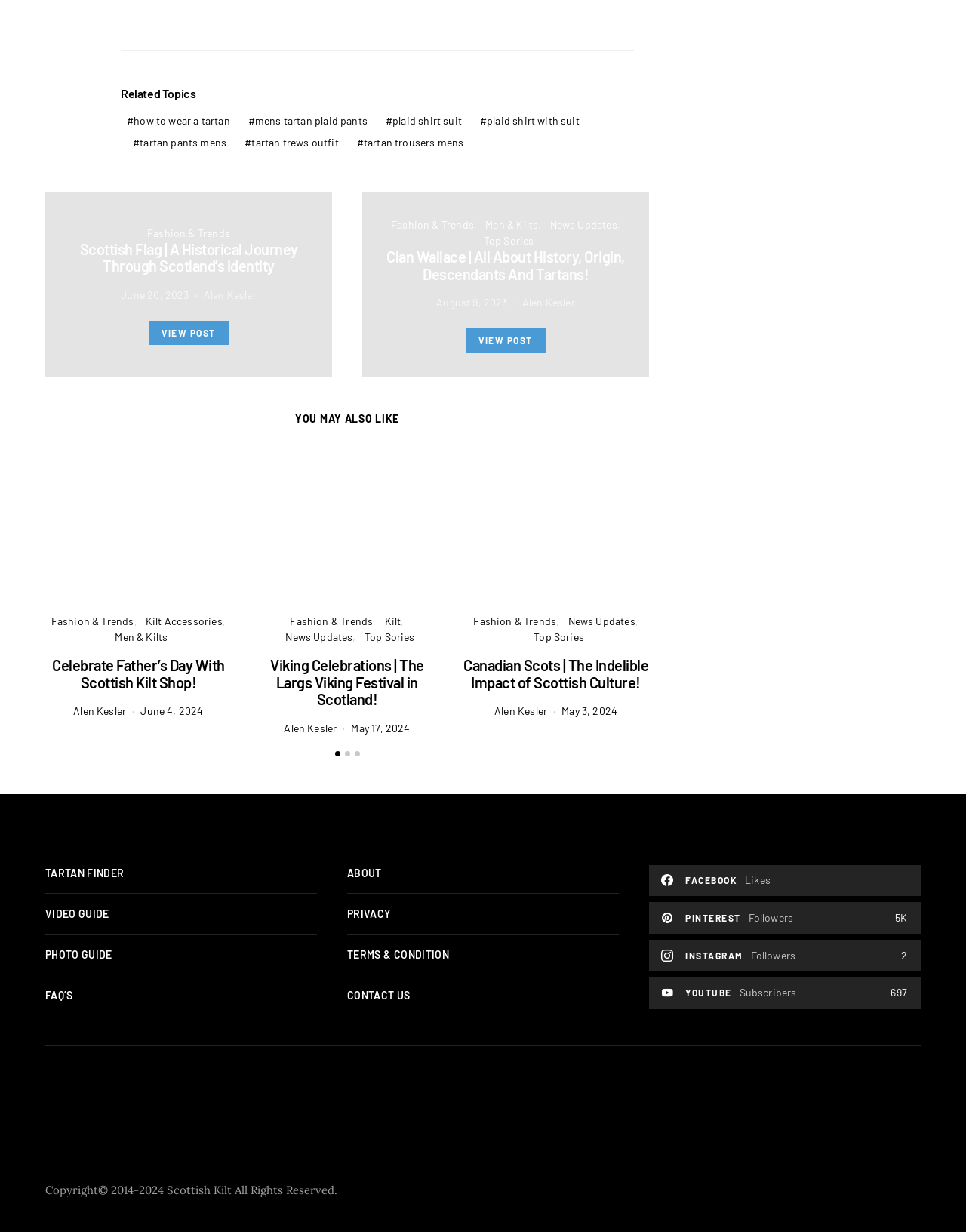Pinpoint the bounding box coordinates of the area that must be clicked to complete this instruction: "Explore related topics".

[0.125, 0.071, 0.656, 0.082]